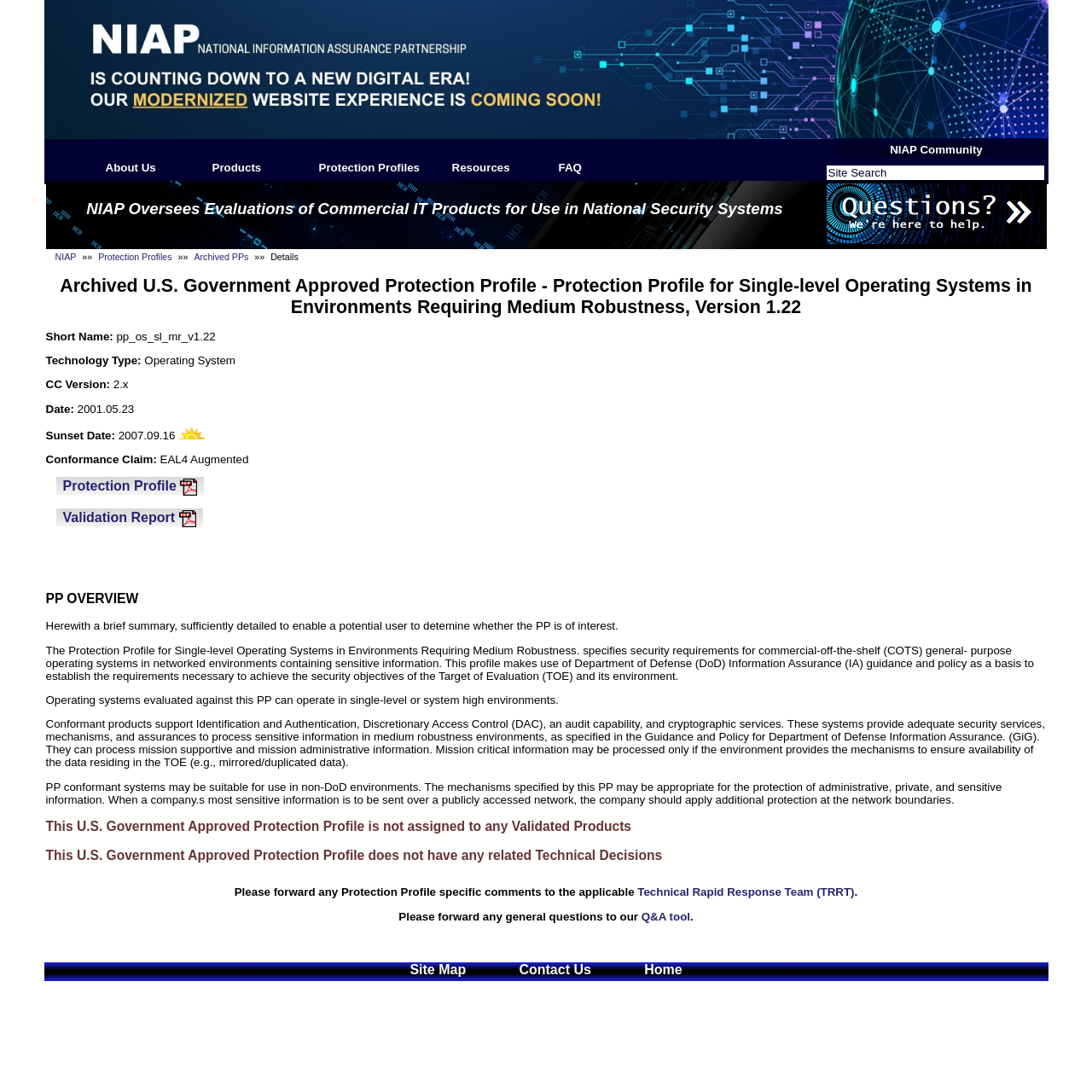What is the purpose of the Protection Profile?
Based on the image, answer the question with a single word or brief phrase.

Specifies security requirements